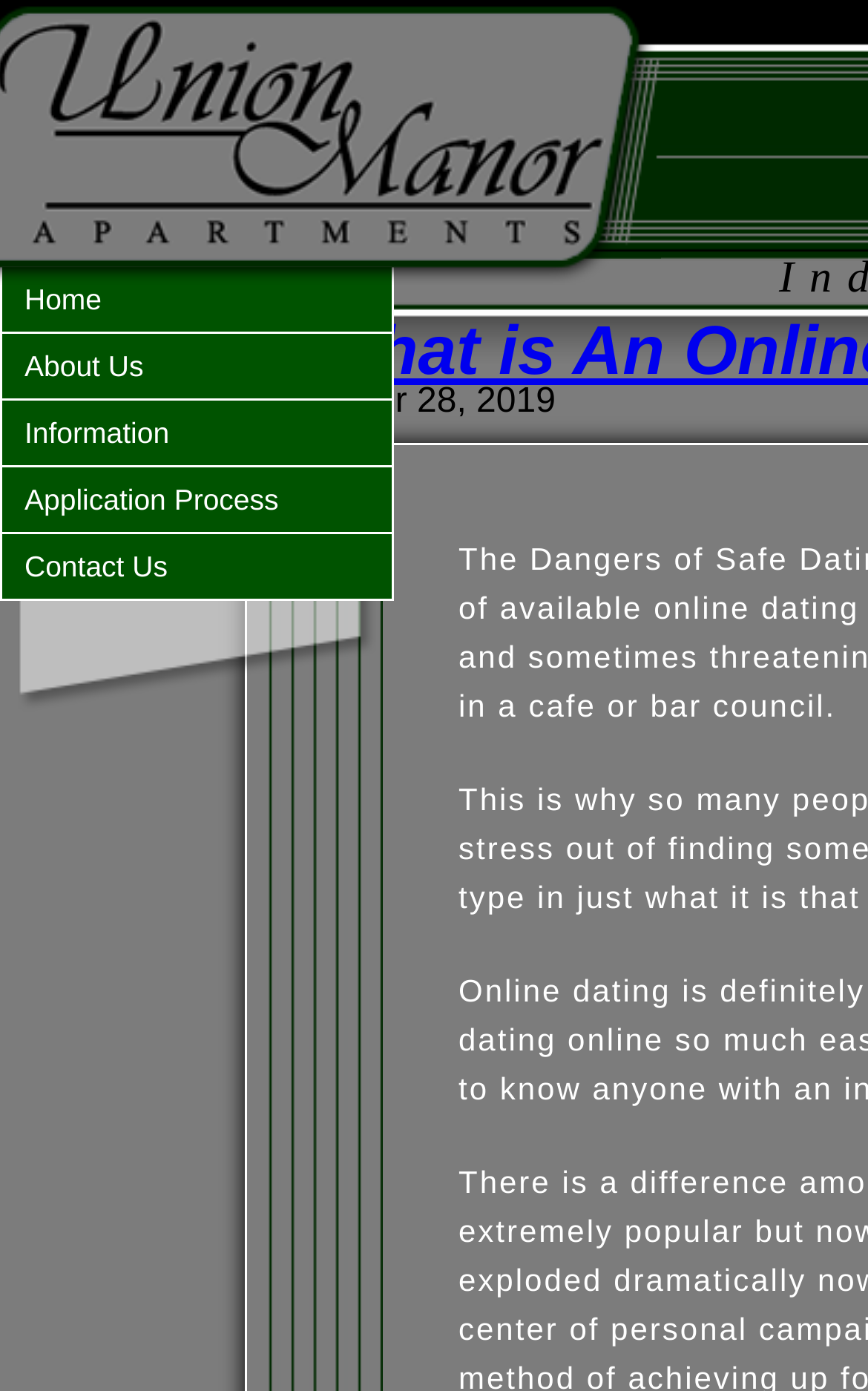Generate a detailed explanation of the webpage's features and information.

The webpage appears to be related to Union Manor Apartments, with a focus on online secure dating profiles. At the top of the page, there is a navigation menu with five links: "Home", "About Us", "Information", "Application Process", and "Contact Us". These links are aligned horizontally and take up a significant portion of the top section of the page.

Below the navigation menu, there is a section with a link to "Darcy Pearcy" and a separator character "|". To the right of the separator, there is a date "November 28, 2019". This section is positioned slightly below the navigation menu.